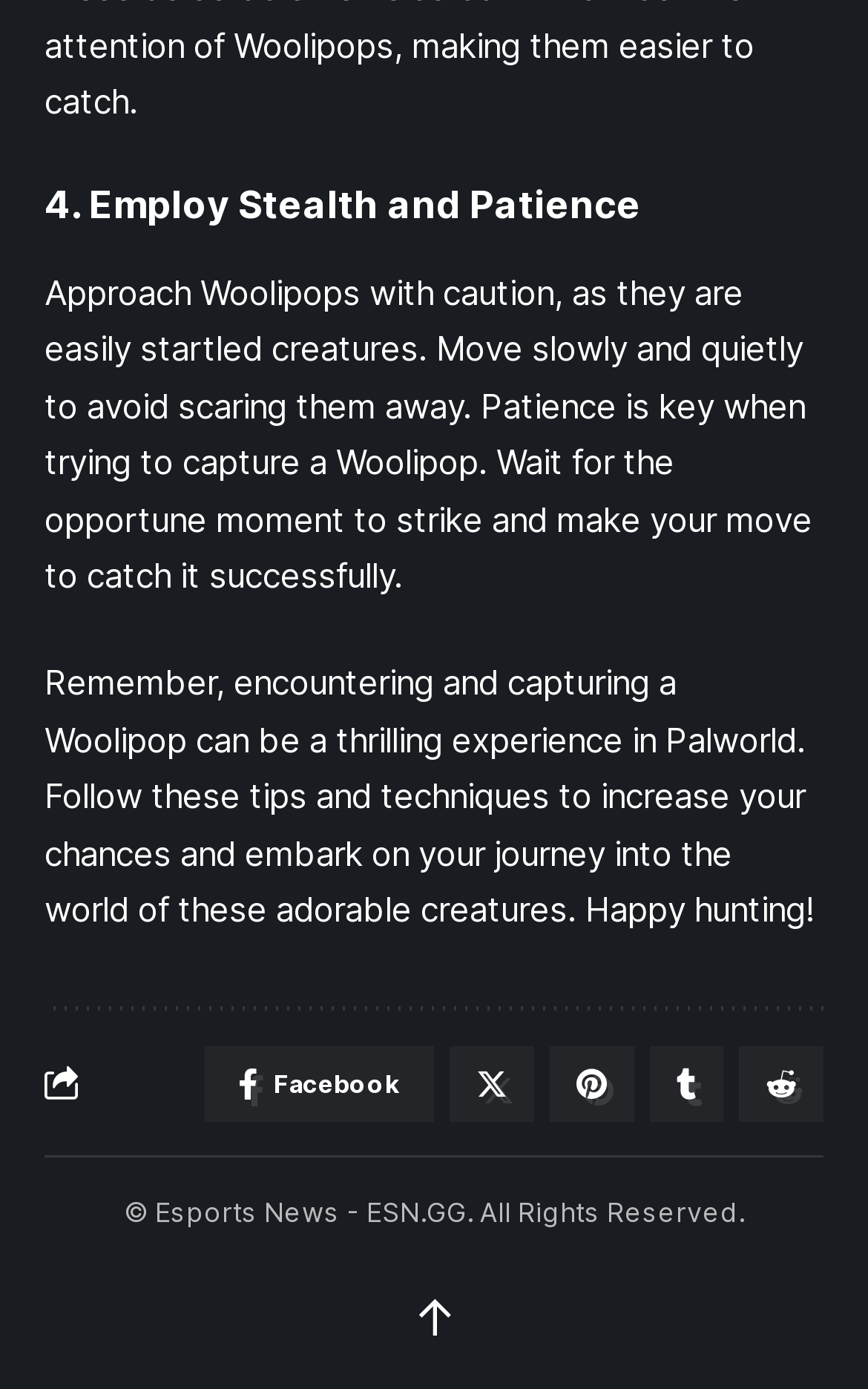How many paragraphs are there in the article?
Using the information from the image, provide a comprehensive answer to the question.

There are two blocks of static text in the article, which can be inferred as two paragraphs. The first paragraph starts with 'Approach Woolipops with caution...' and the second paragraph starts with 'Remember, encountering and capturing a Woolipop...'